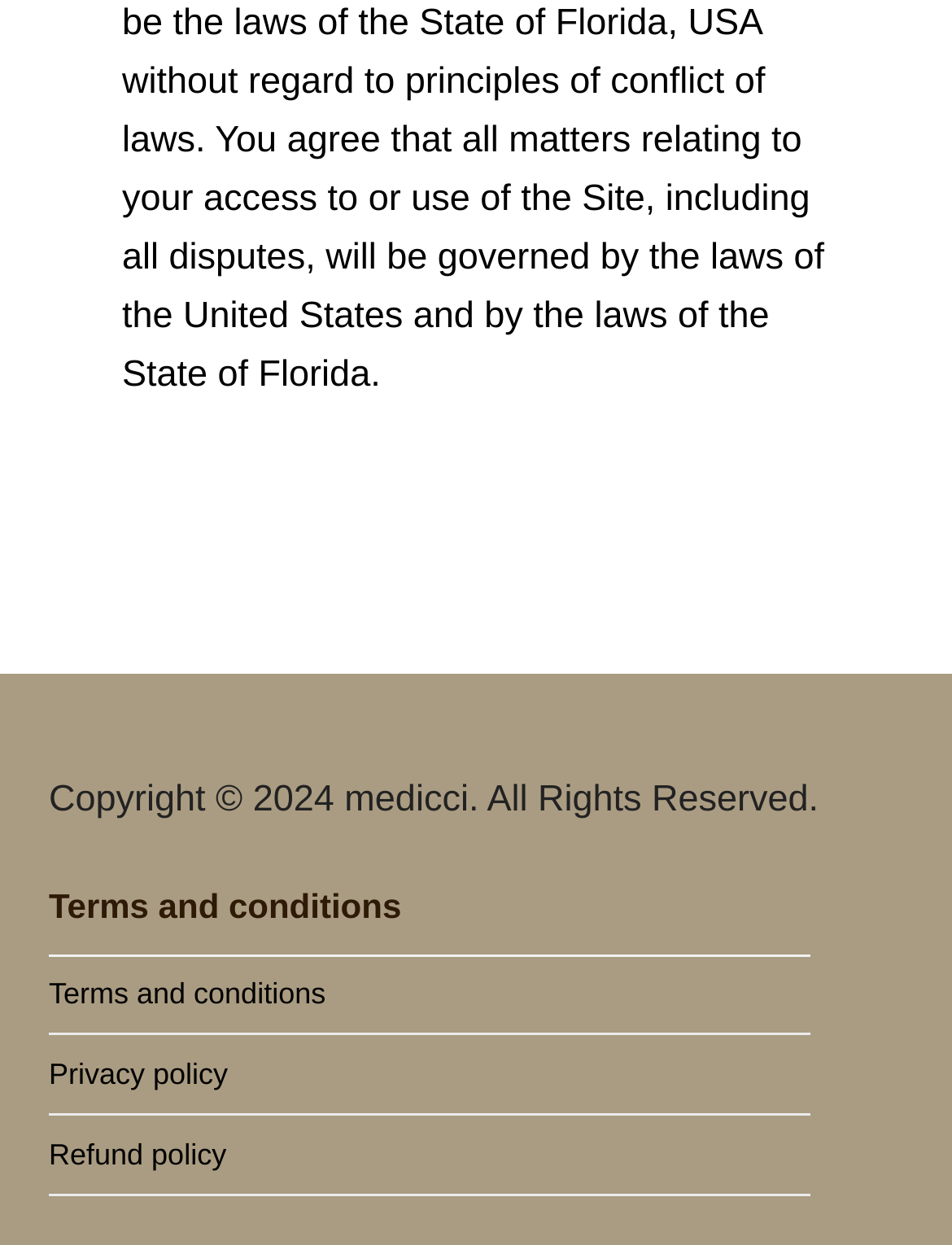Given the element description "Refund policy" in the screenshot, predict the bounding box coordinates of that UI element.

[0.051, 0.914, 0.238, 0.942]